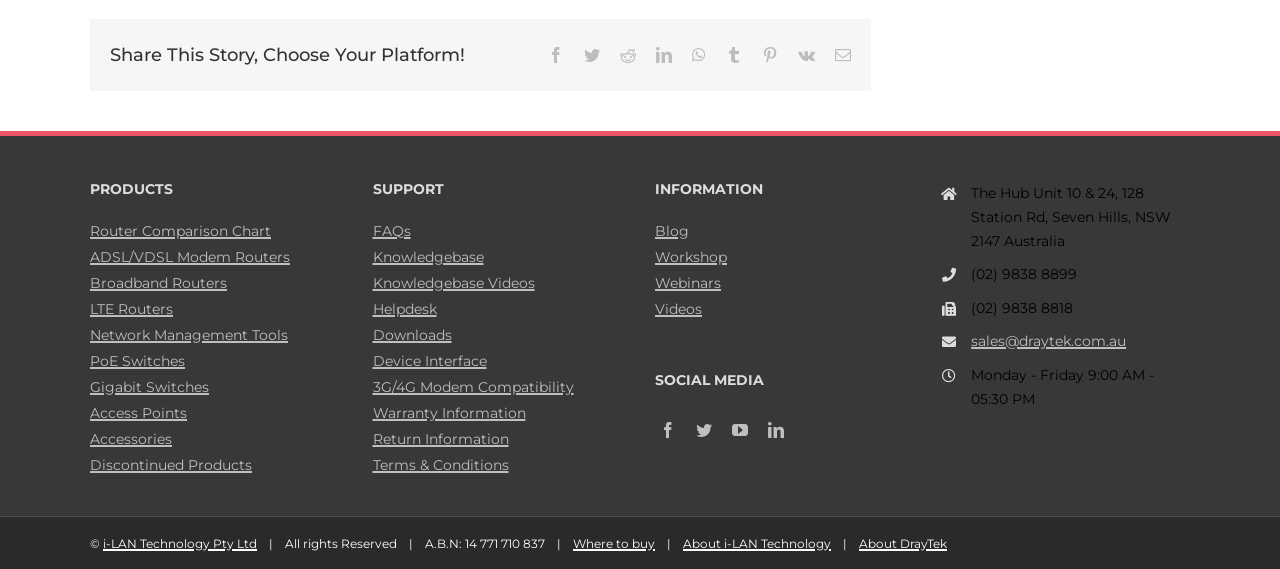What type of products does the company offer?
Using the image, provide a concise answer in one word or a short phrase.

Router, Modem, Switch, Access Point